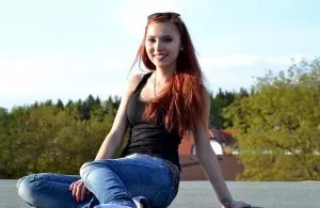What is the woman wearing on her upper body?
Please ensure your answer to the question is detailed and covers all necessary aspects.

The caption describes the woman's outfit as 'a simple black tank top paired with blue jeans', which provides the information about her upper body clothing.